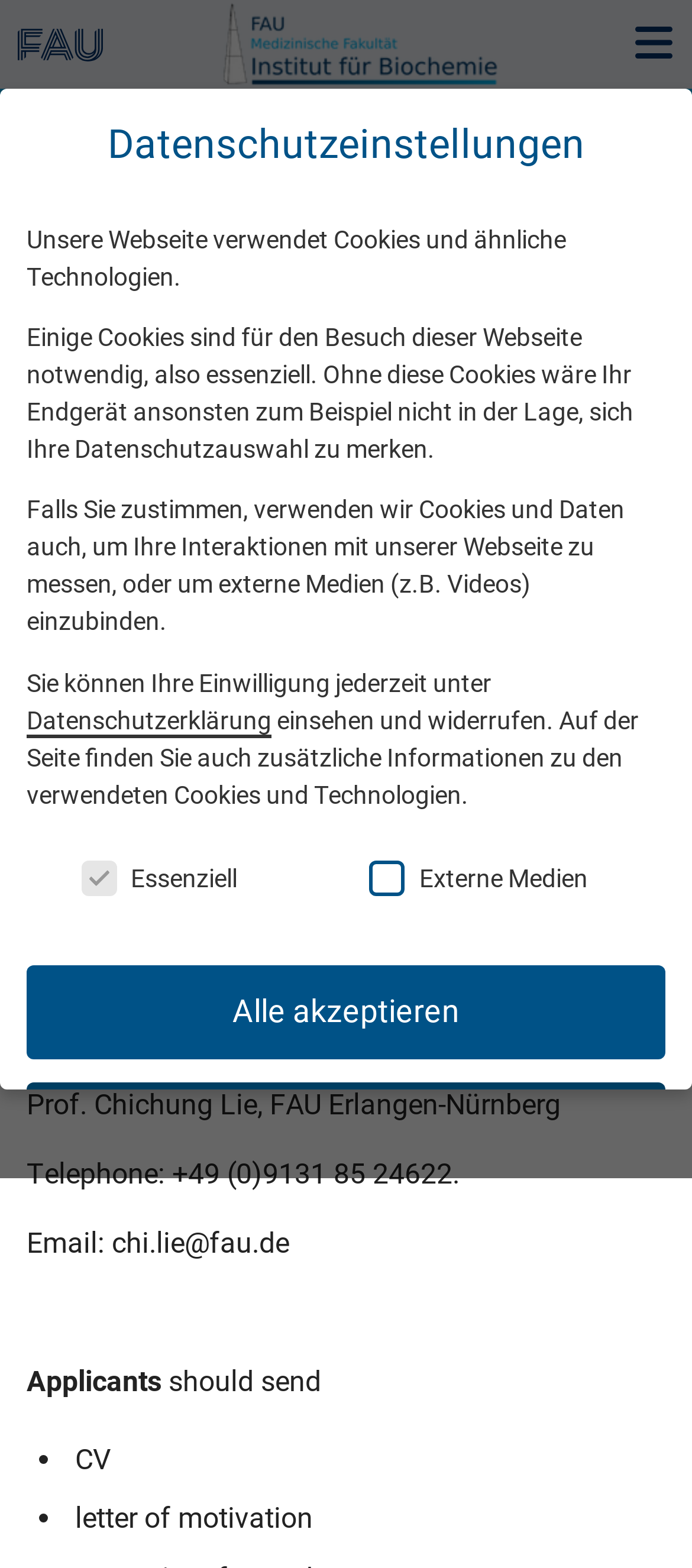Bounding box coordinates are given in the format (top-left x, top-left y, bottom-right x, bottom-right y). All values should be floating point numbers between 0 and 1. Provide the bounding box coordinate for the UI element described as: parent_node: Externe Medien name="cookieGroup[]" value="external_media"

[0.849, 0.549, 0.883, 0.567]